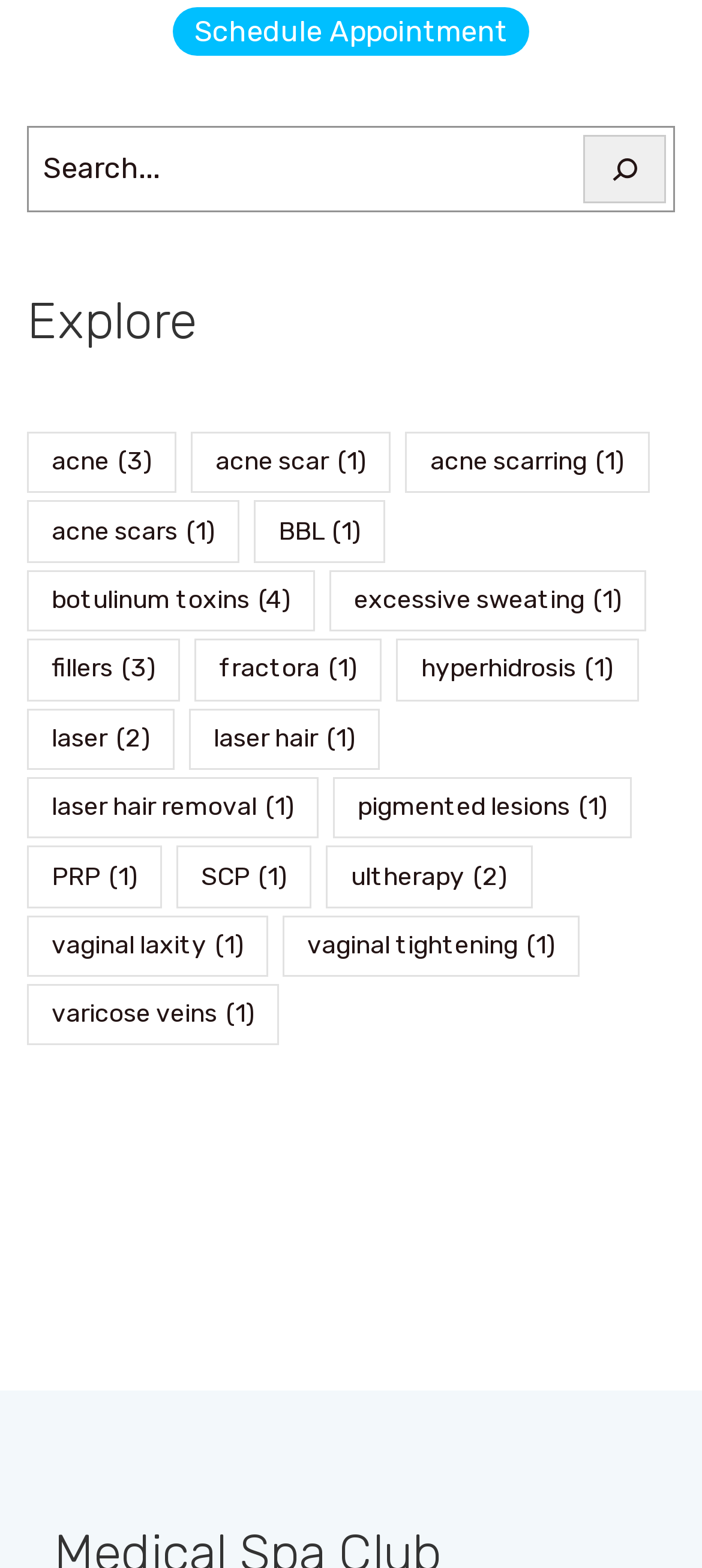Give a short answer to this question using one word or a phrase:
What is the first link on the webpage?

Schedule Appointment